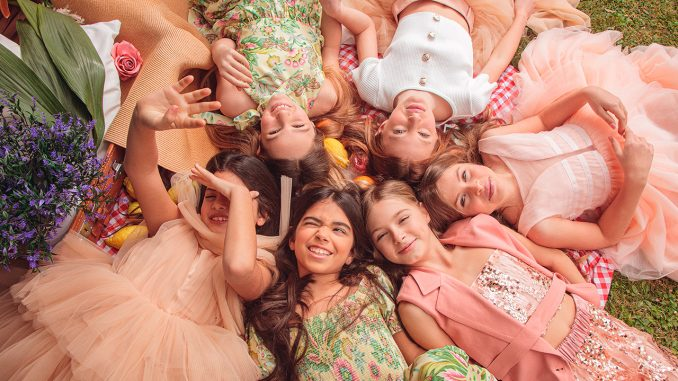Offer a thorough description of the image.

The image captures a joyful scene featuring a diverse group of six young girls lying together on a blanket in a garden setting, surrounded by colorful fruits and flowers. The girls are dressed in a variety of stylish outfits, showcasing vibrant patterns and soft pastel colors, reflecting a playful yet fashionable aesthetic. They are posing playfully, some with their hands up and smiles on their faces, capturing the essence of friendship and fun in a natural, sunny environment. This photograph beautifully illustrates the spirit of youthful fashion and camaraderie, perfectly aligning with the themes of the 97th Pitti Bimbo event, which celebrates children's fashion and lifestyle.